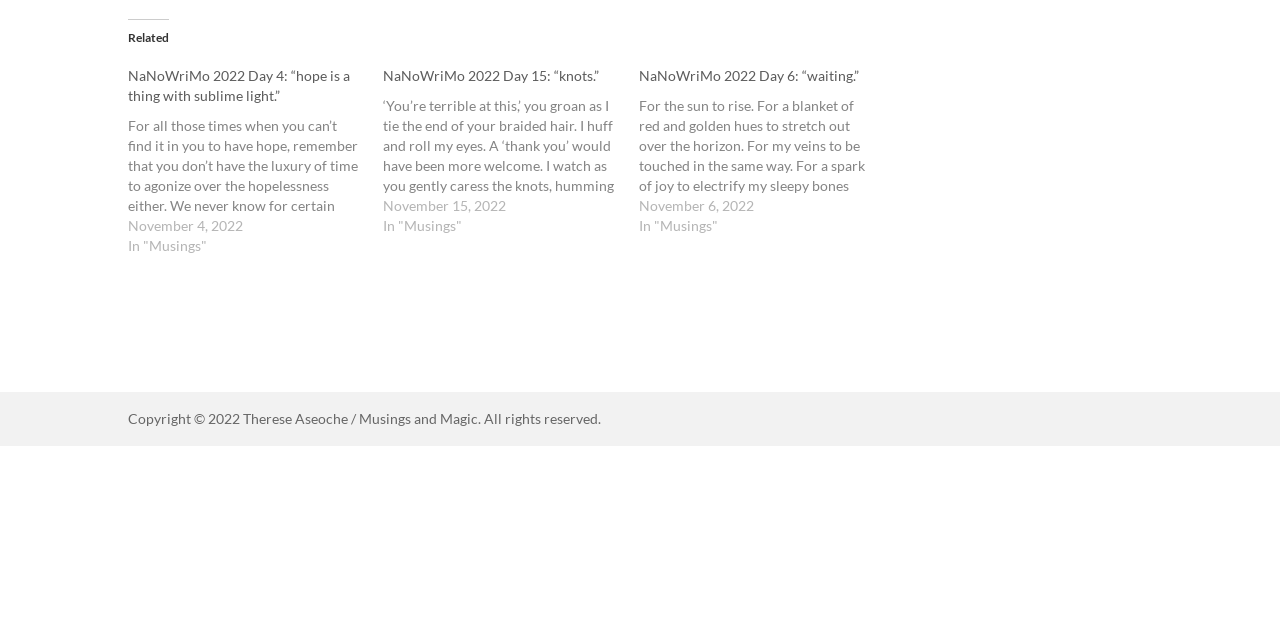Find the coordinates for the bounding box of the element with this description: "NaNoWriMo 2022 Day 6: “waiting.”".

[0.499, 0.105, 0.671, 0.132]